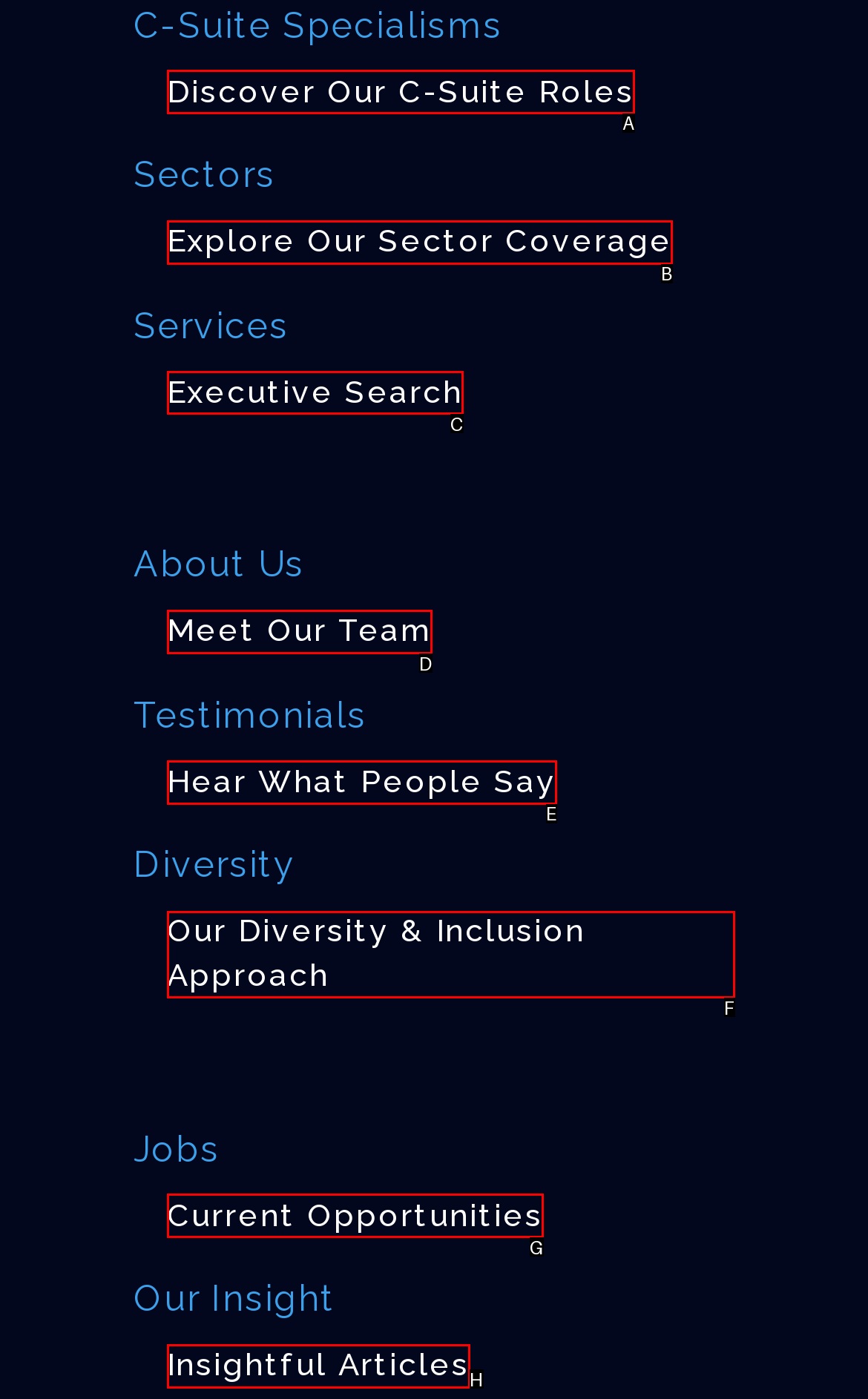With the description: Discover Our C-Suite Roles, find the option that corresponds most closely and answer with its letter directly.

A